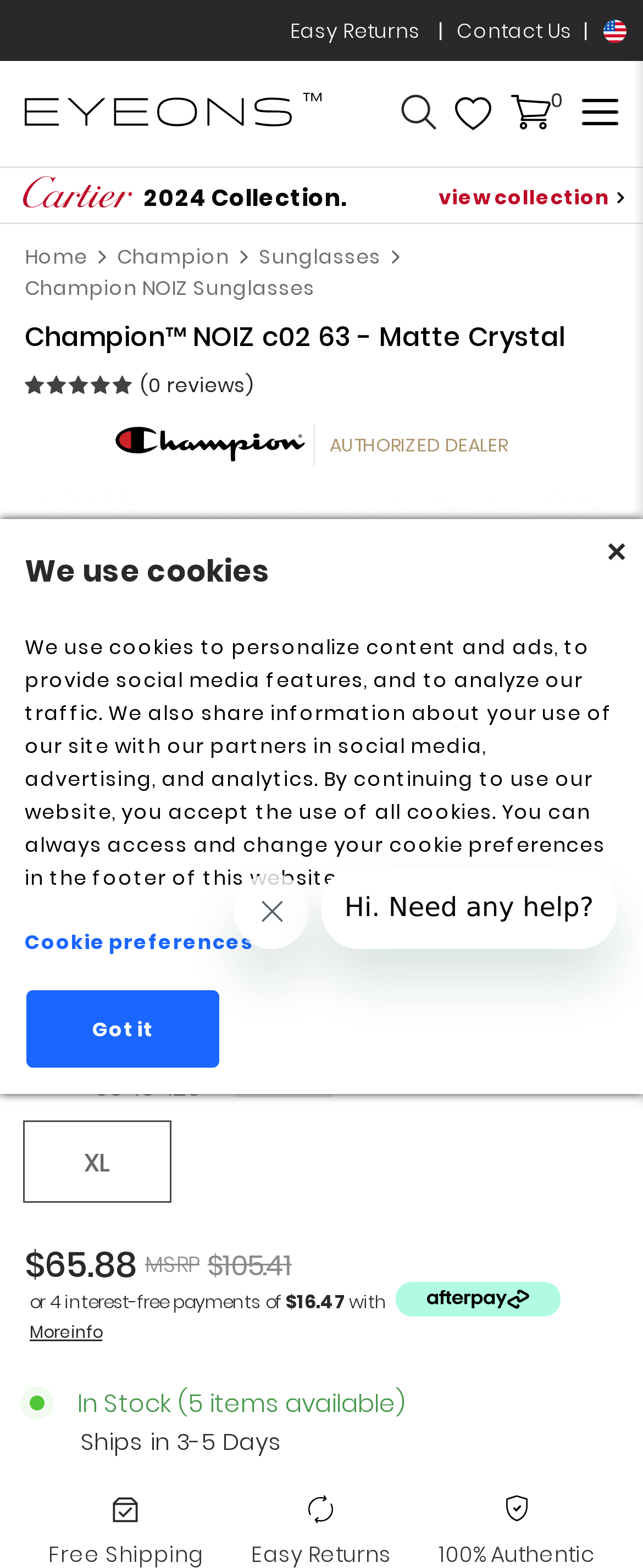Locate the bounding box coordinates of the element to click to perform the following action: 'Go to Wishlist'. The coordinates should be given as four float values between 0 and 1, in the form of [left, top, right, bottom].

[0.705, 0.061, 0.767, 0.088]